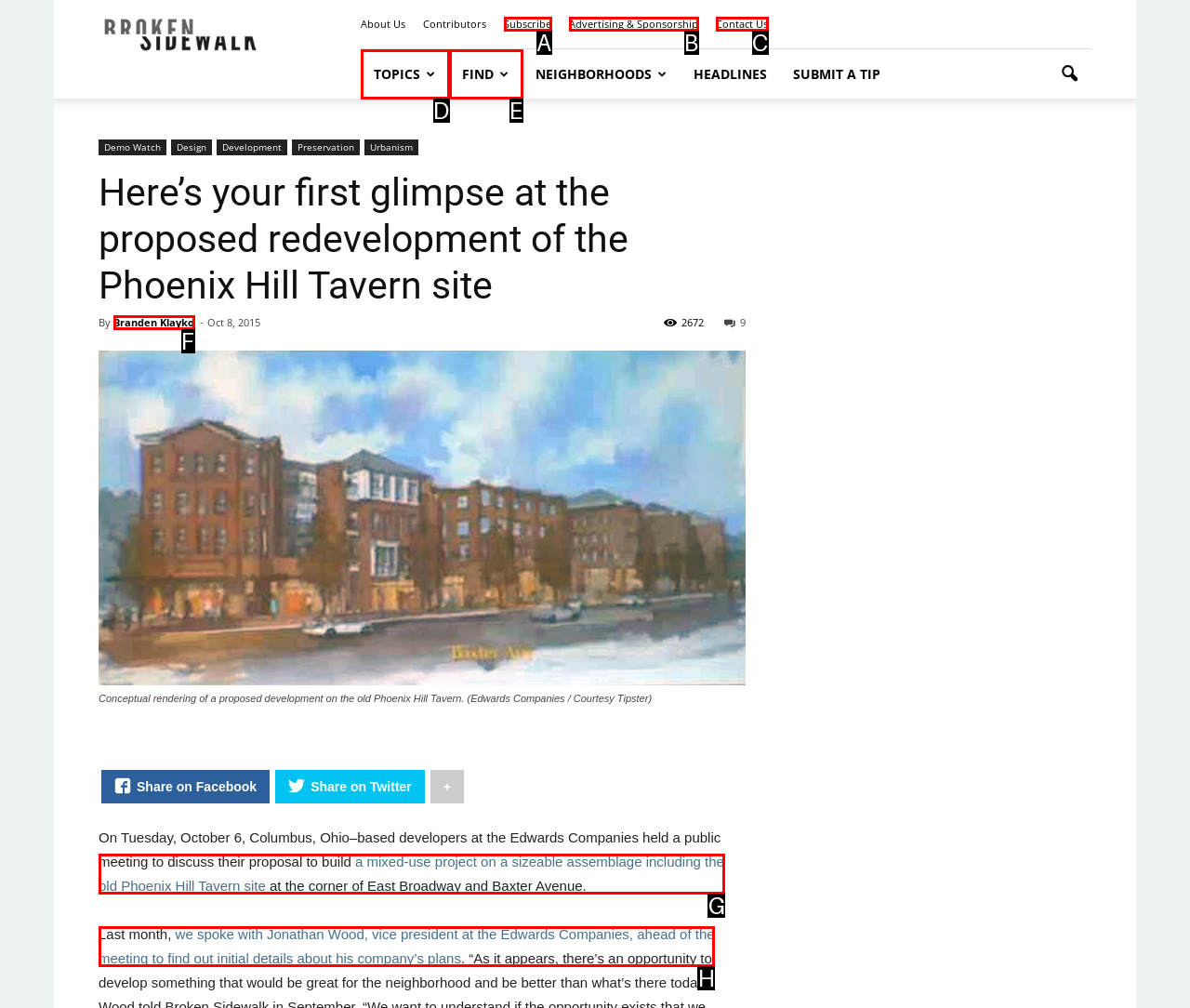Decide which UI element to click to accomplish the task: Learn more about the mixed-use project
Respond with the corresponding option letter.

G